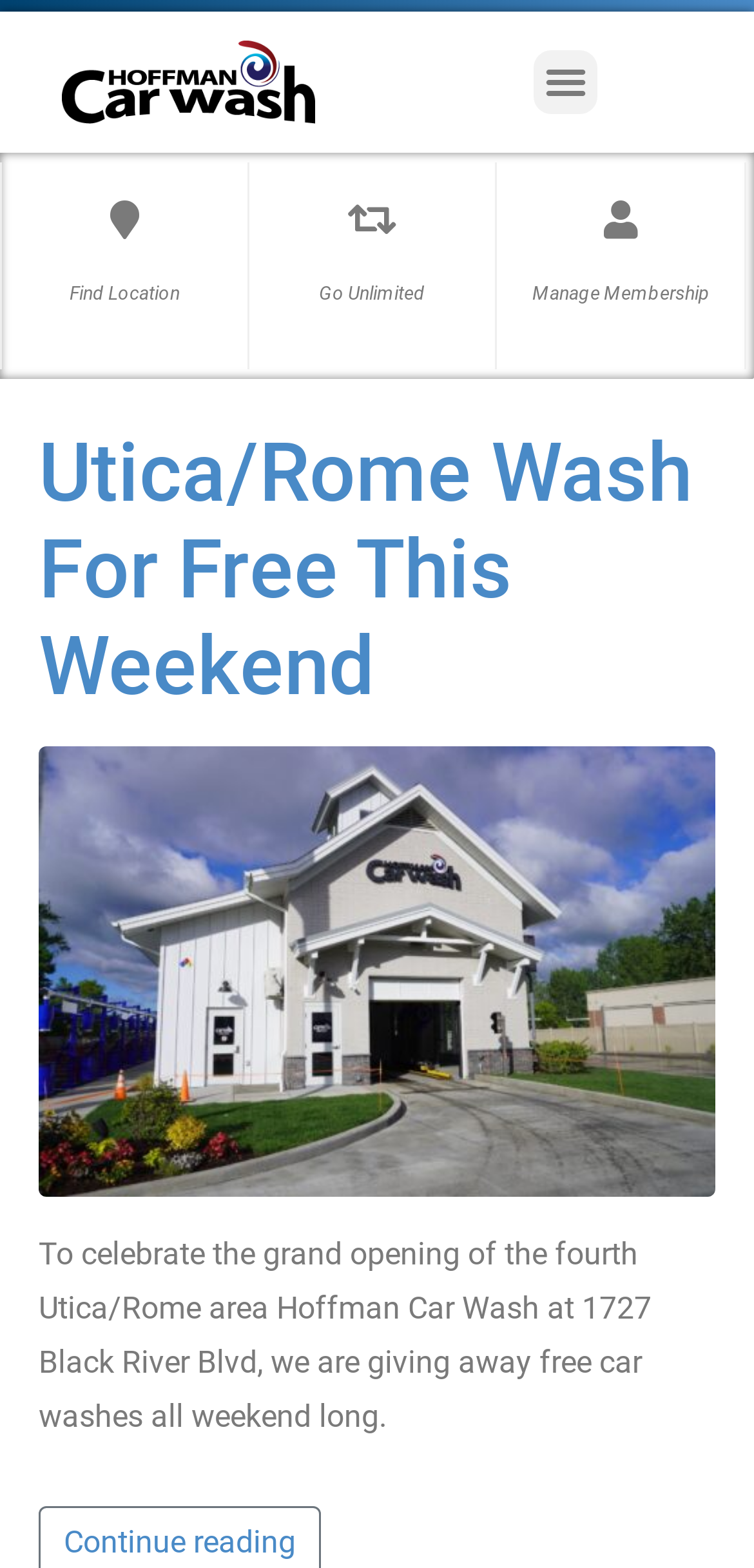Using the information shown in the image, answer the question with as much detail as possible: How many links are in the navigation menu?

I counted the number of links in the navigation menu by looking at the elements with 'heading' type and their corresponding links. There are three links: 'Find Location', 'Go Unlimited', and 'Manage Membership'.